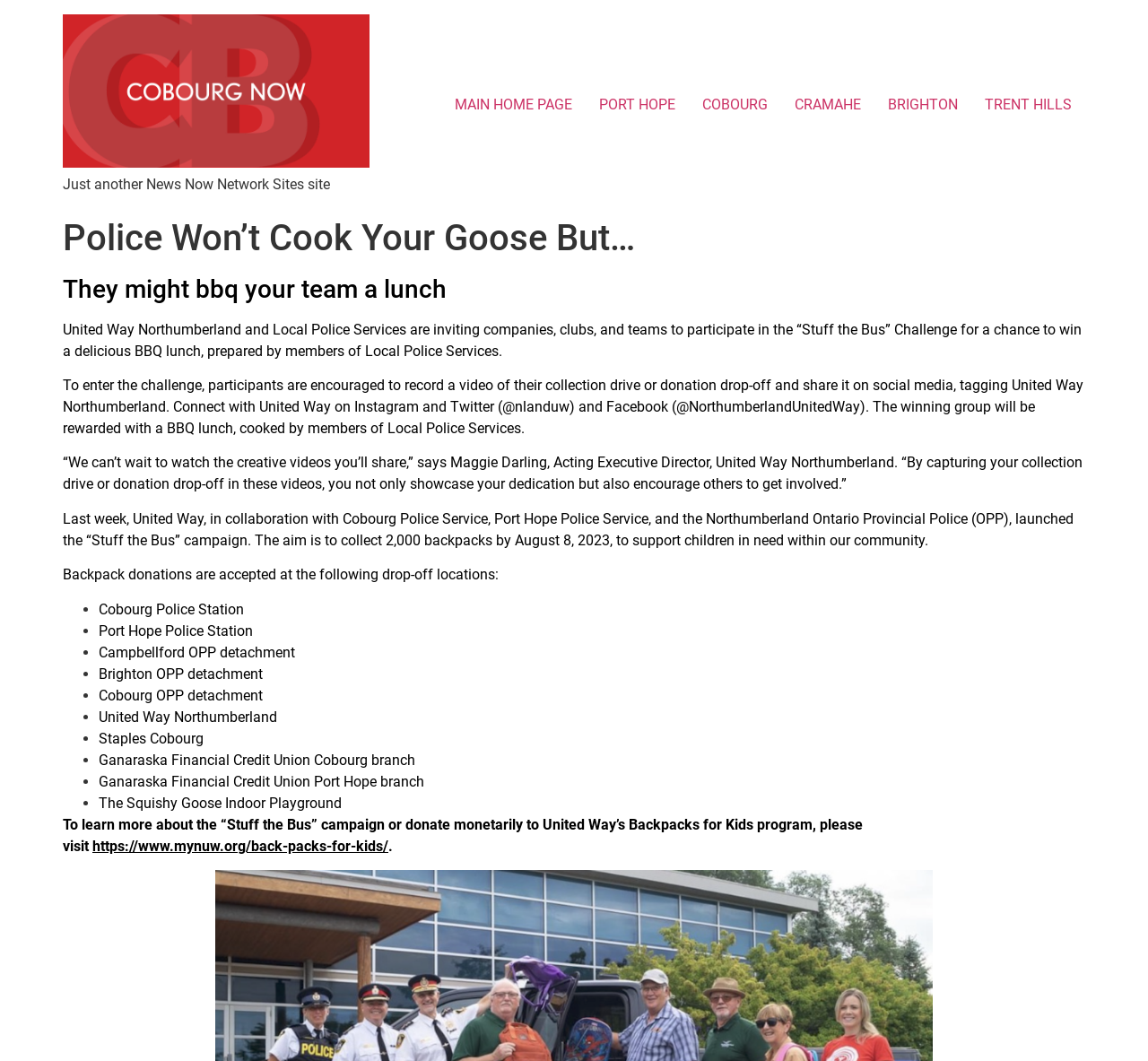Extract the main title from the webpage.

Police Won’t Cook Your Goose But…